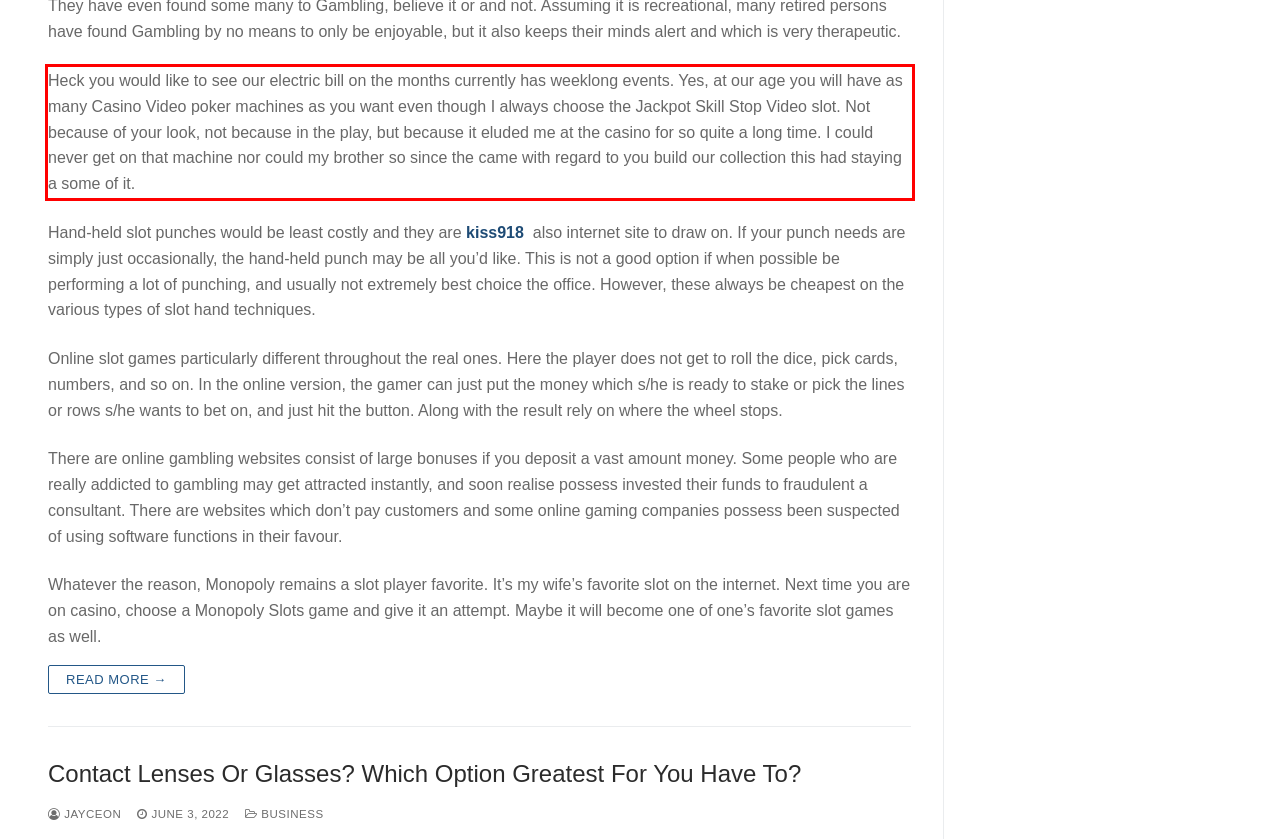Within the screenshot of a webpage, identify the red bounding box and perform OCR to capture the text content it contains.

Heck you would like to see our electric bill on the months currently has weeklong events. Yes, at our age you will have as many Casino Video poker machines as you want even though I always choose the Jackpot Skill Stop Video slot. Not because of your look, not because in the play, but because it eluded me at the casino for so quite a long time. I could never get on that machine nor could my brother so since the came with regard to you build our collection this had staying a some of it.